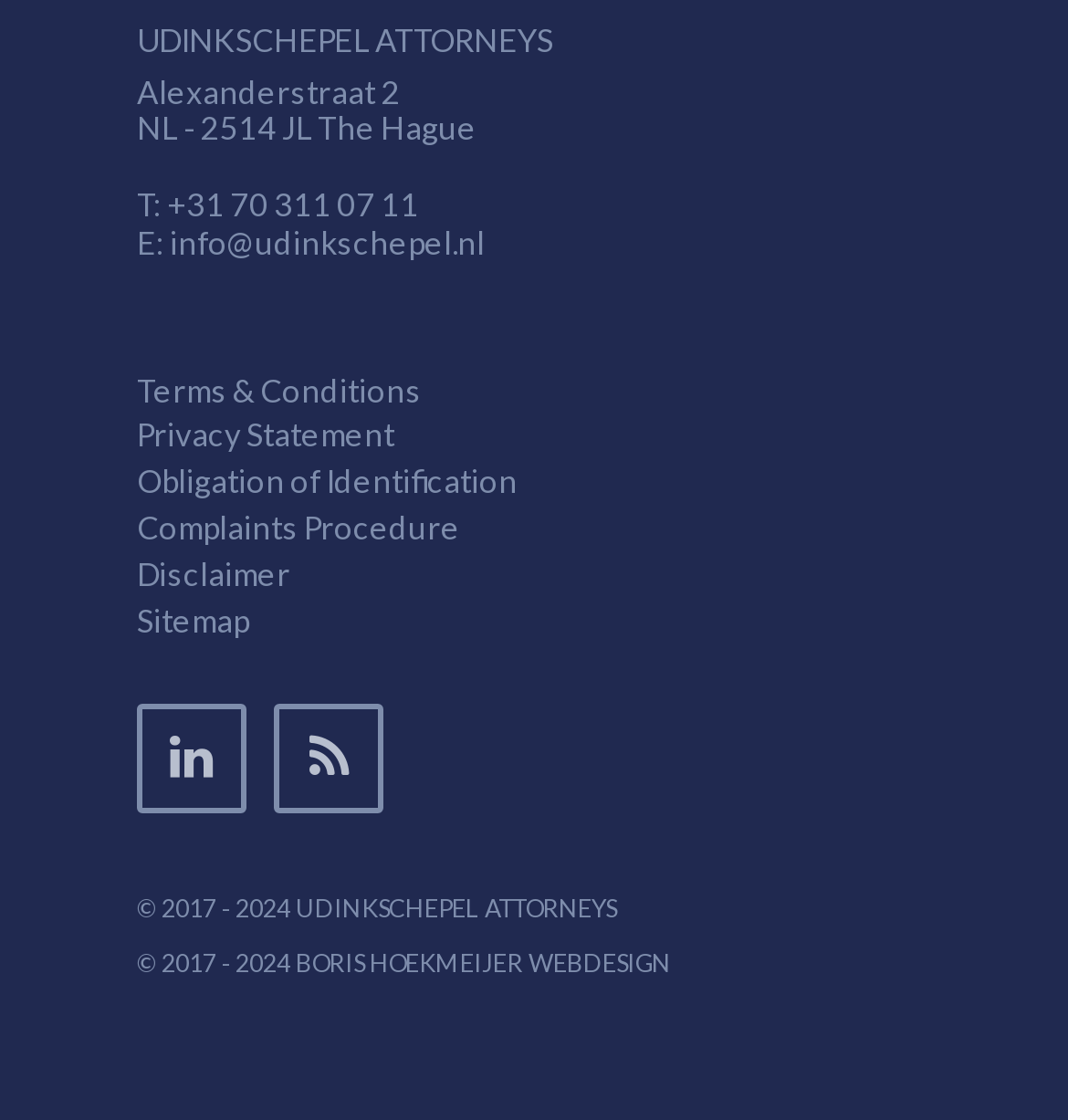Kindly determine the bounding box coordinates of the area that needs to be clicked to fulfill this instruction: "Call UdinkSchepel Attorneys".

[0.156, 0.166, 0.392, 0.198]